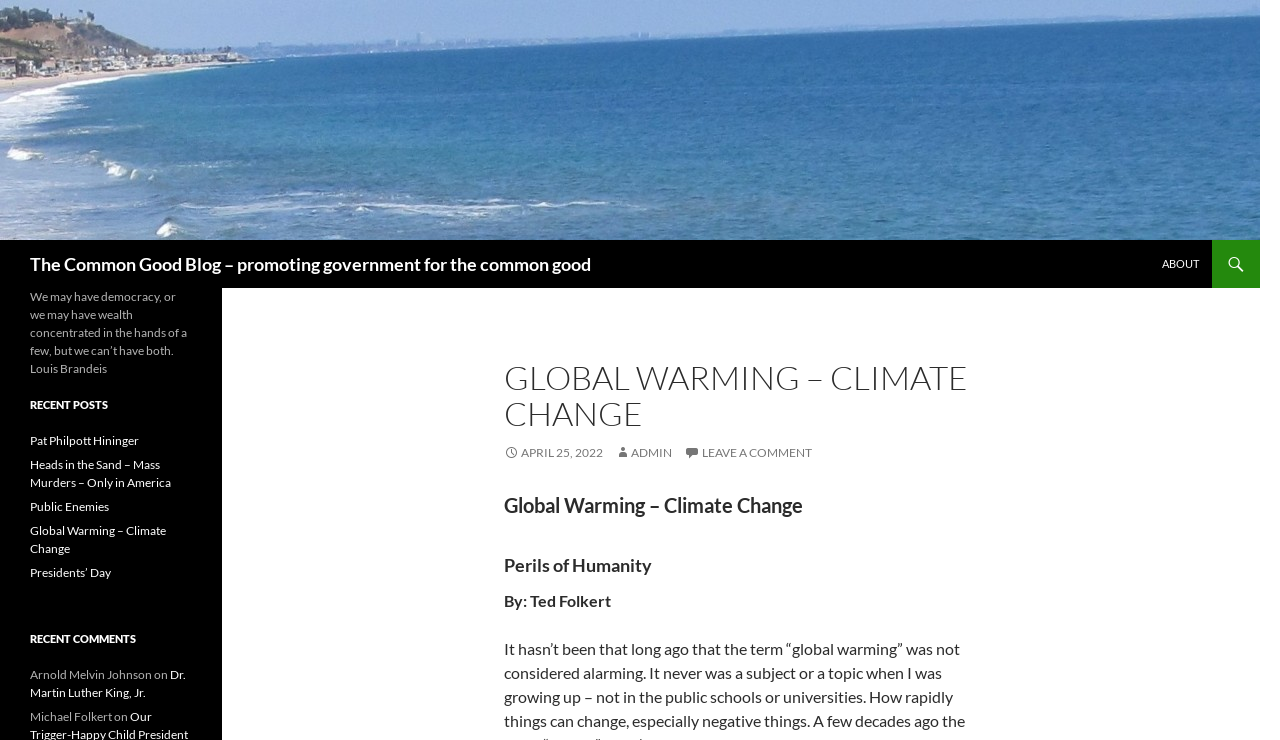Explain in detail what you observe on this webpage.

The webpage is a blog post about Global Warming and Climate Change. At the top, there is a logo image and a link to "The Common Good Blog" on the left side, and a search bar and a "SKIP TO CONTENT" link on the right side. Below this, there is a header section with a title "GLOBAL WARMING – CLIMATE CHANGE" and a date "APRIL 25, 2022" on the left, and links to "ADMIN" and "LEAVE A COMMENT" on the right.

The main content of the blog post is divided into two sections. On the left, there is a section with a quote from Louis Brandeis, followed by a list of recent posts, including "Pat Philpott Hininger", "Heads in the Sand – Mass Murders – Only in America", "Public Enemies", "Global Warming – Climate Change", and "Presidents’ Day". Below this, there is a section with recent comments, including comments from "Arnold Melvin Johnson", "Dr. Martin Luther King, Jr.", and "Michael Folkert".

On the right side of the main content, there is a section with a heading "ABOUT" and a subheading "Perils of Humanity". Below this, there is a byline "By: Ted Folkert".